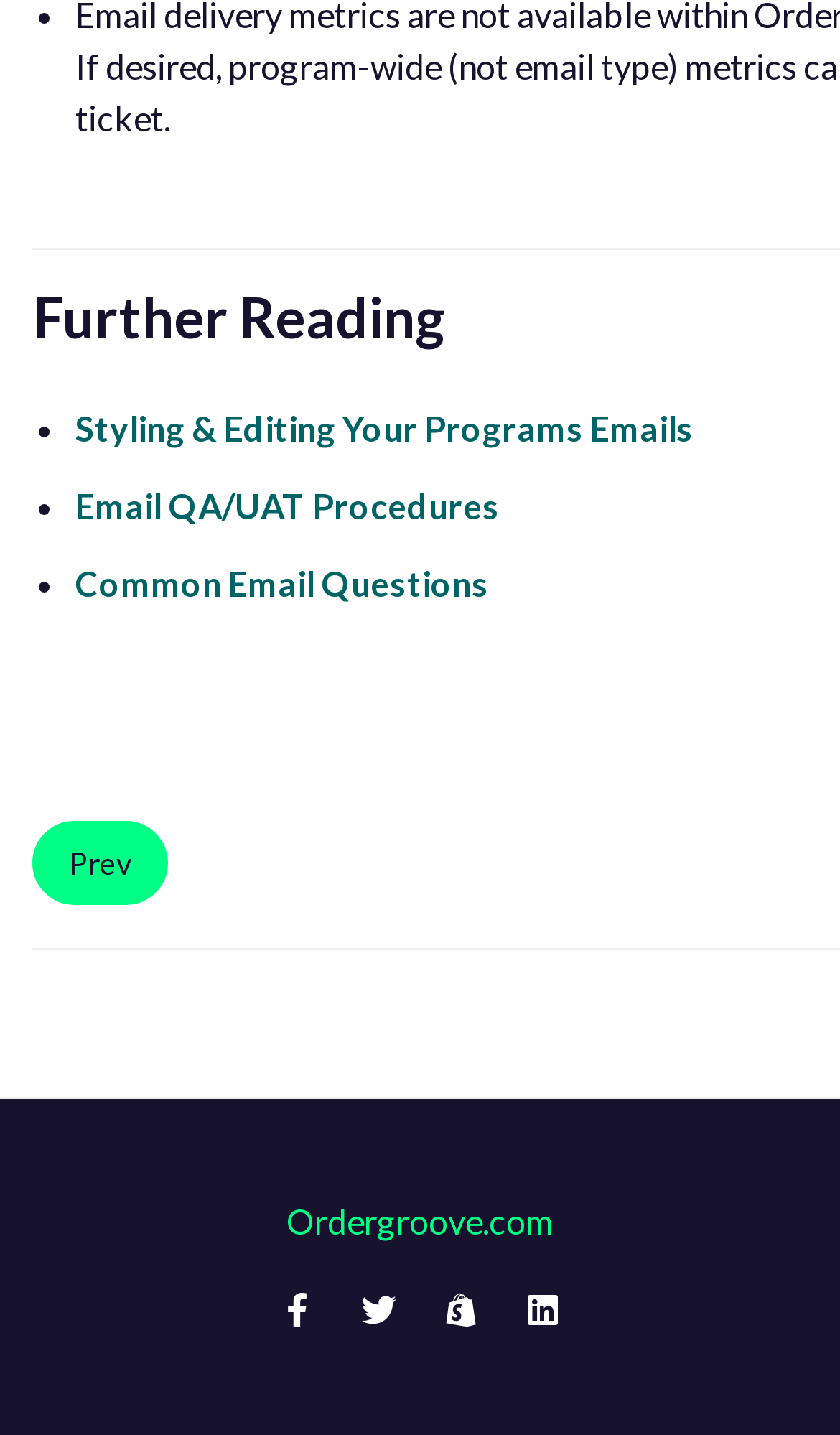What is the first link in the list?
Based on the image, answer the question with a single word or brief phrase.

Styling & Editing Your Programs Emails